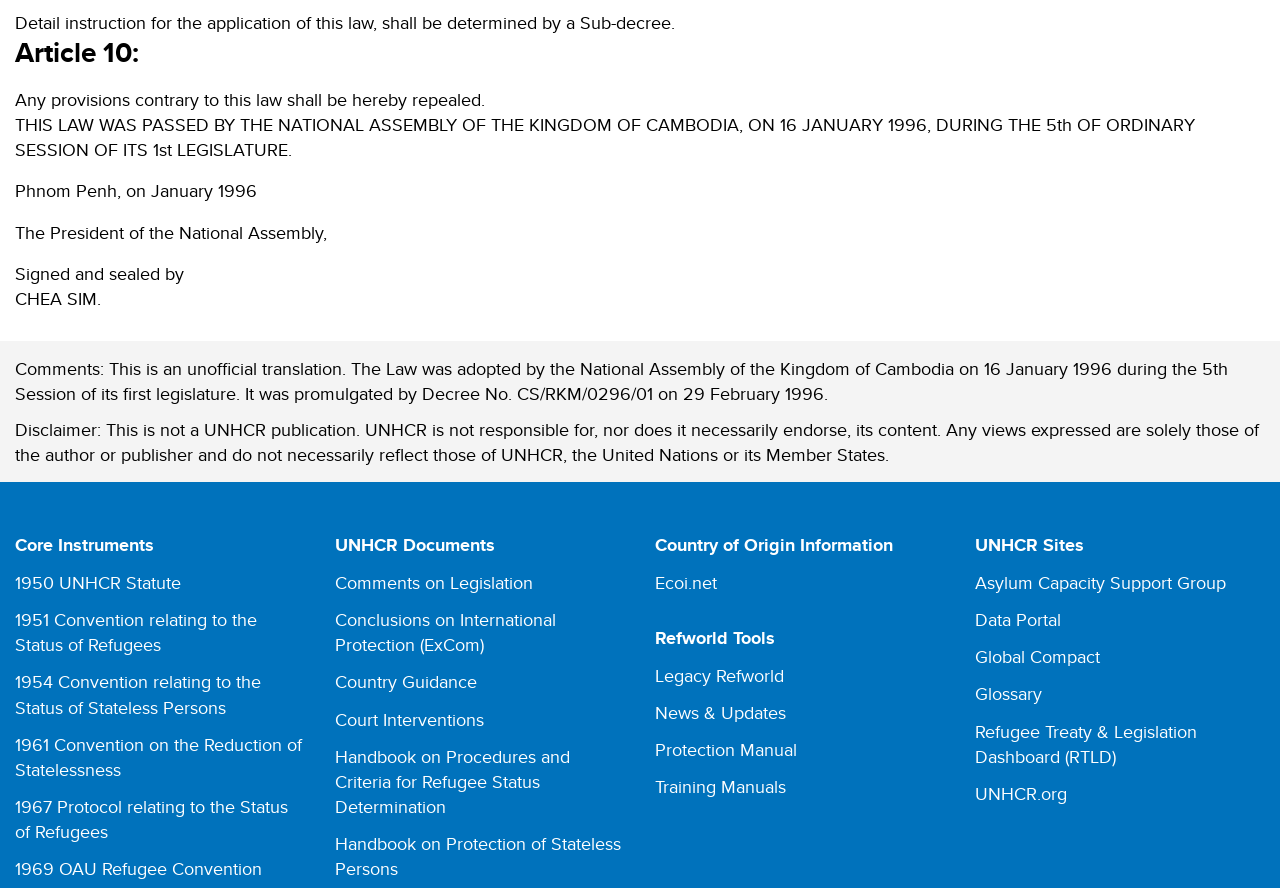Carefully examine the image and provide an in-depth answer to the question: What is the Footer section about?

The Footer section contains links to various resources related to refugee status, including conventions, protocols, and documents from UNHCR and other organizations.